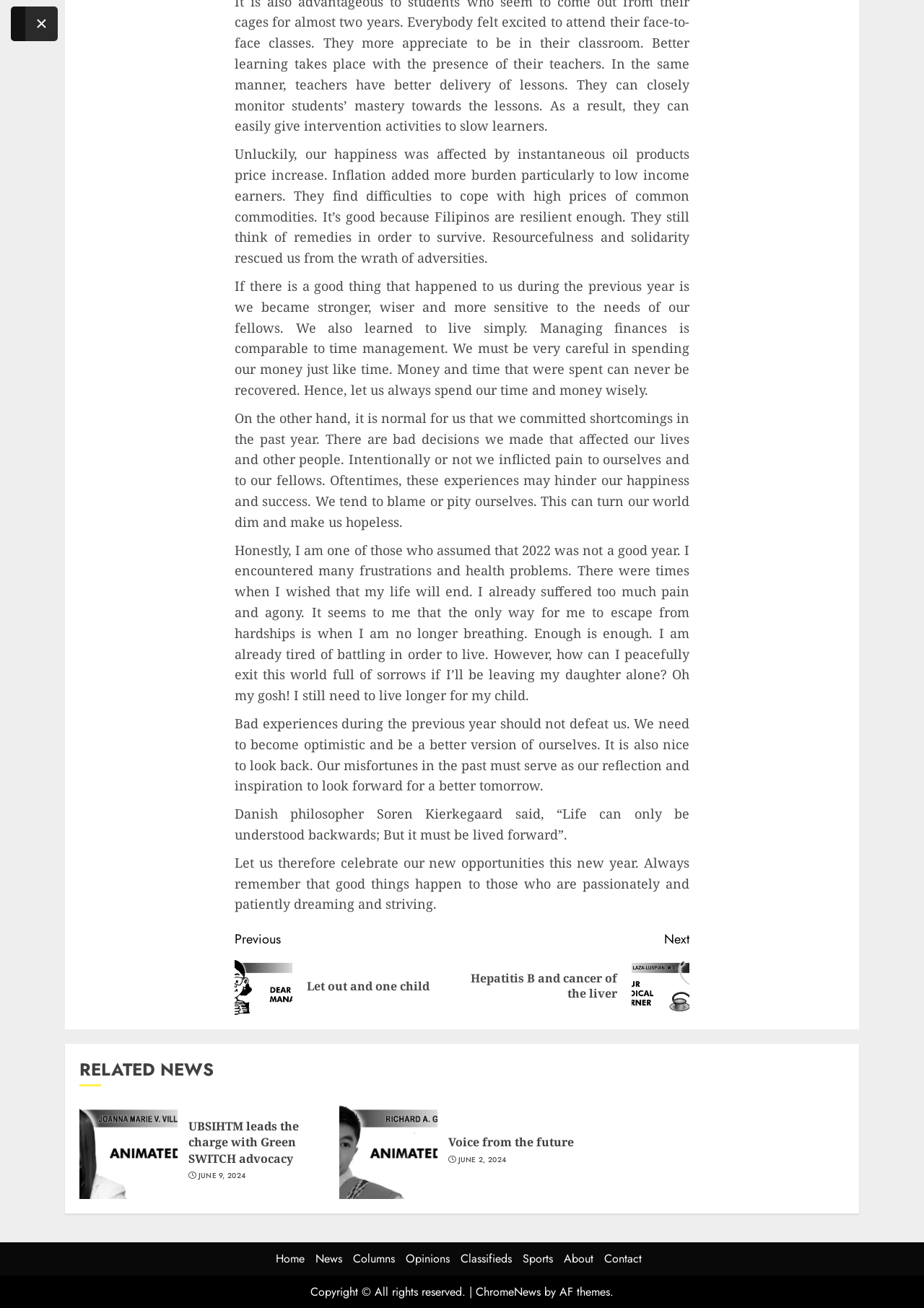Using the provided description: "June 9, 2024", find the bounding box coordinates of the corresponding UI element. The output should be four float numbers between 0 and 1, in the format [left, top, right, bottom].

[0.215, 0.895, 0.266, 0.903]